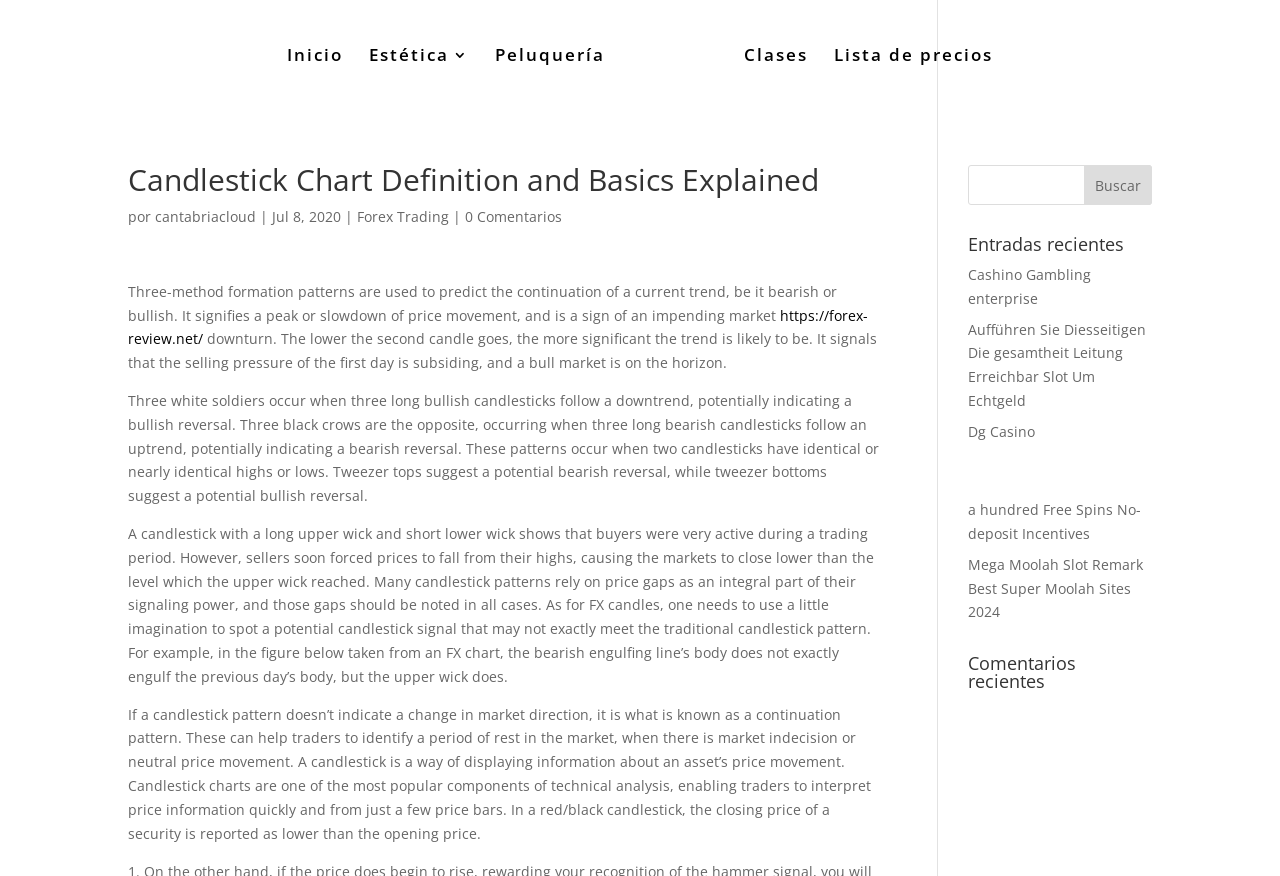Please specify the bounding box coordinates of the clickable region to carry out the following instruction: "View Forex Trading". The coordinates should be four float numbers between 0 and 1, in the format [left, top, right, bottom].

[0.279, 0.236, 0.351, 0.258]